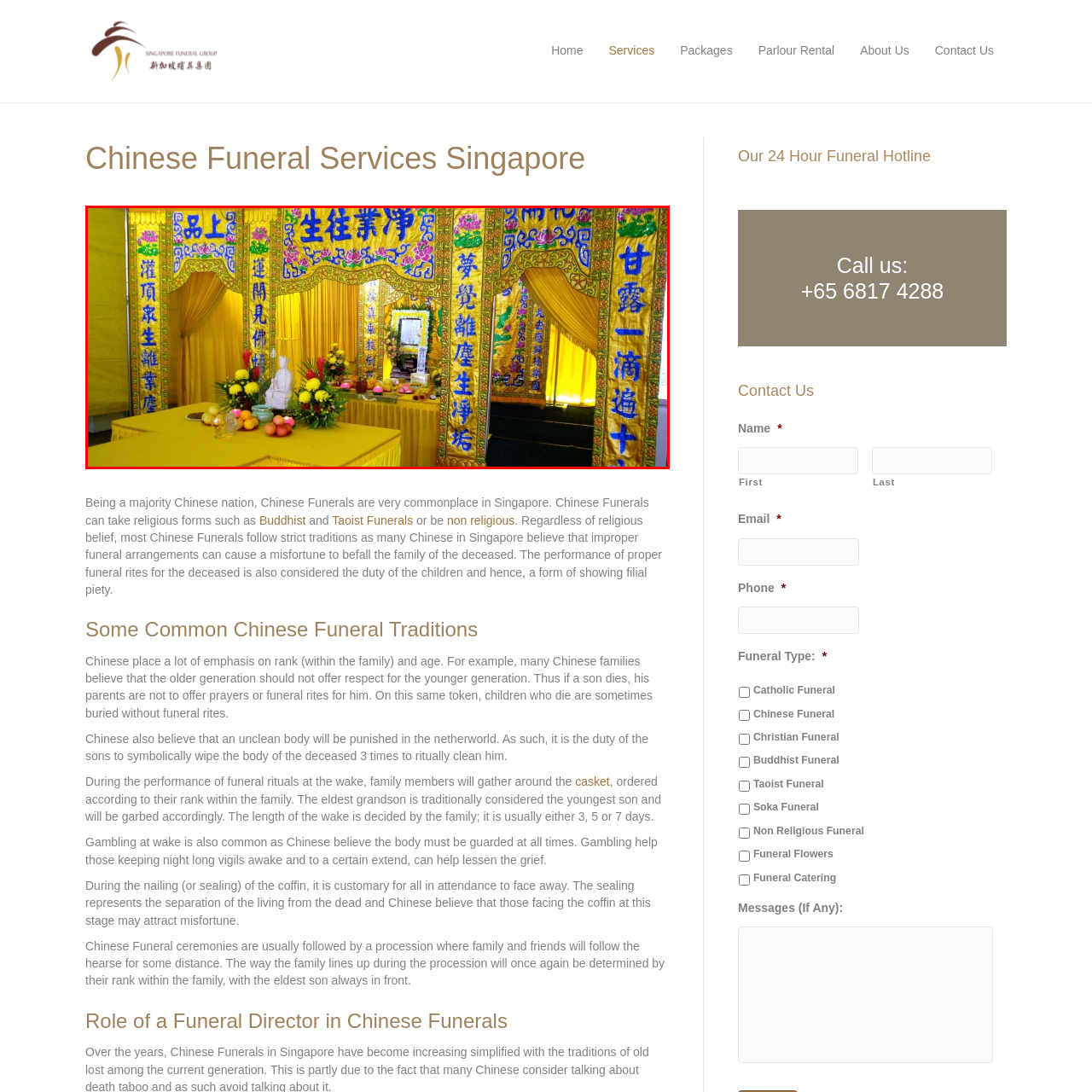What is the significance of the fruits and offerings on the central table?
Please examine the image within the red bounding box and provide a comprehensive answer based on the visual details you observe.

The caption explains that the fruits and offerings on the central table are commonly placed during funerary rites, suggesting their significance in the mourning period and the cultural importance of honoring the deceased.